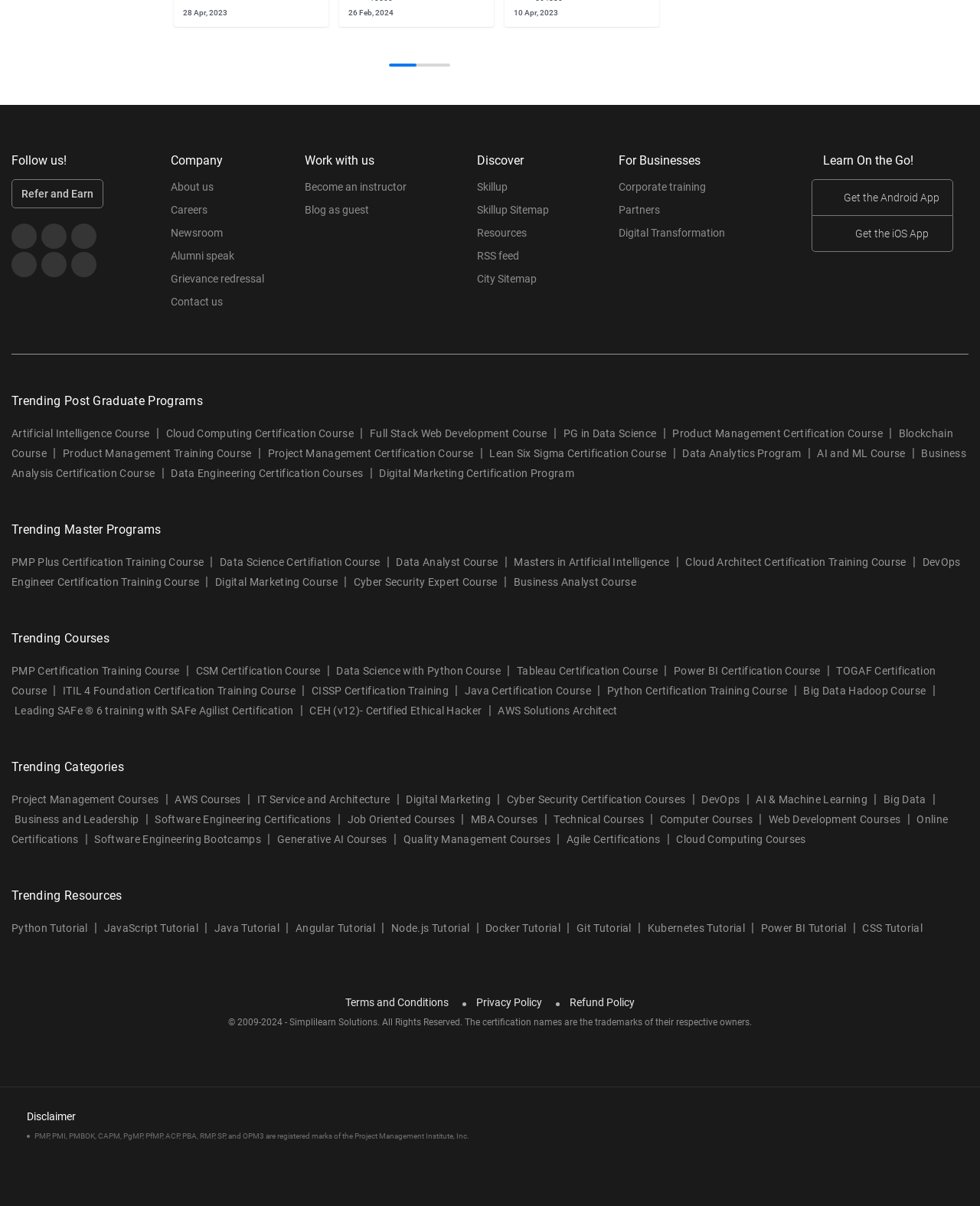Give a short answer to this question using one word or a phrase:
What is the purpose of the 'Work with us' section?

Become an instructor, Blog as guest